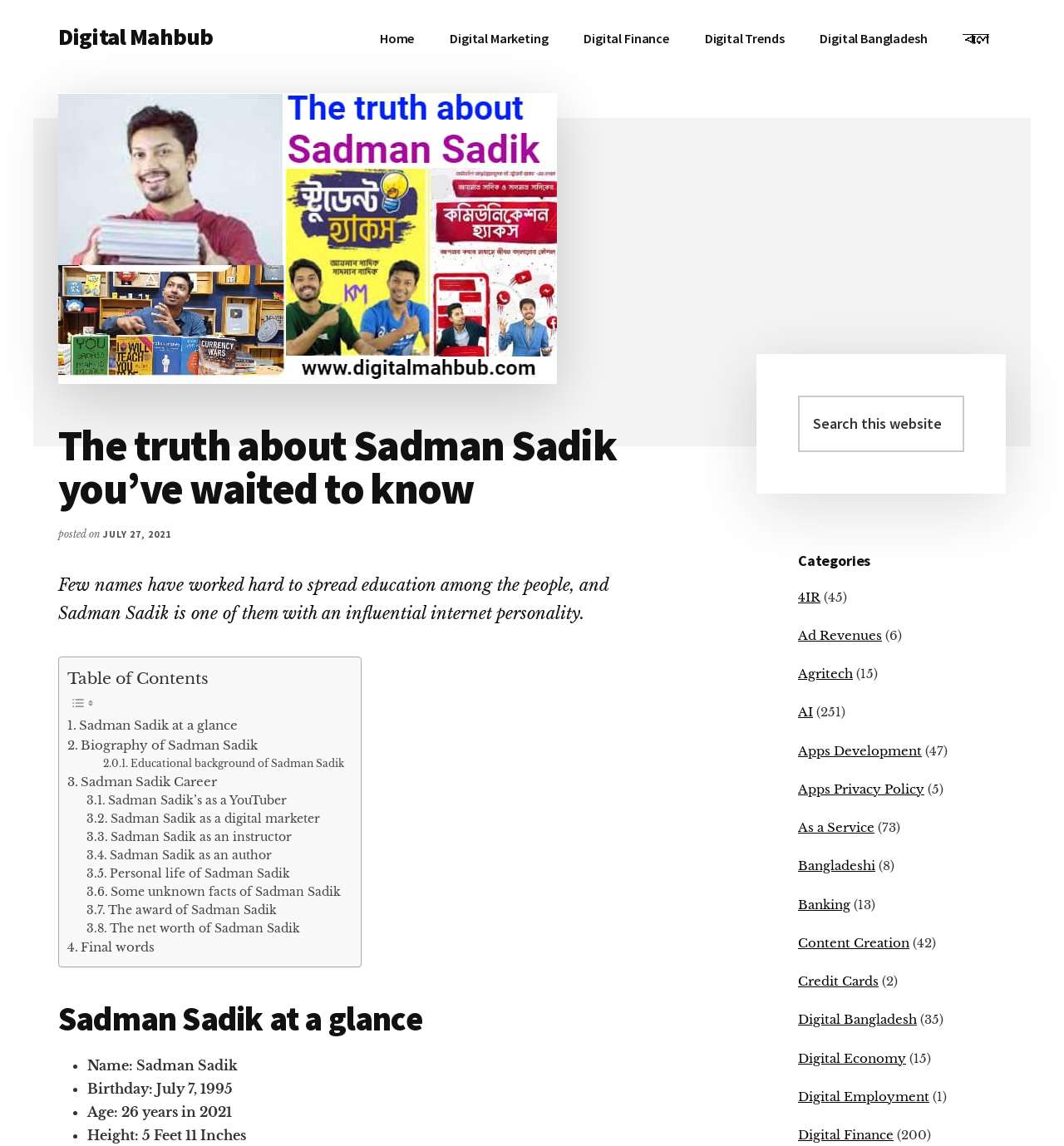What is the date of birth of Sadman Sadik?
Based on the image, respond with a single word or phrase.

July 7, 1995